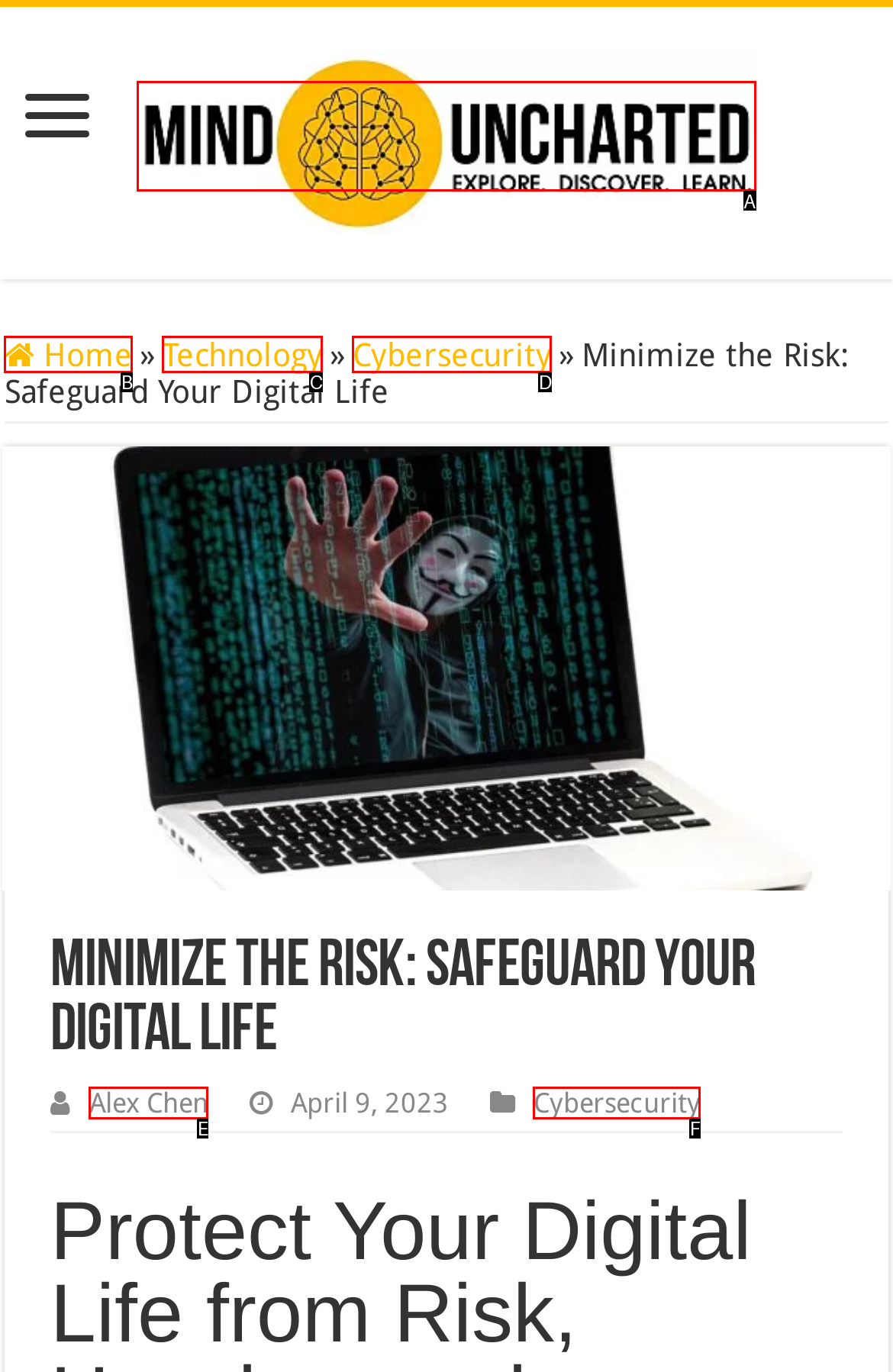Find the HTML element that matches the description: Alex Chen. Answer using the letter of the best match from the available choices.

E